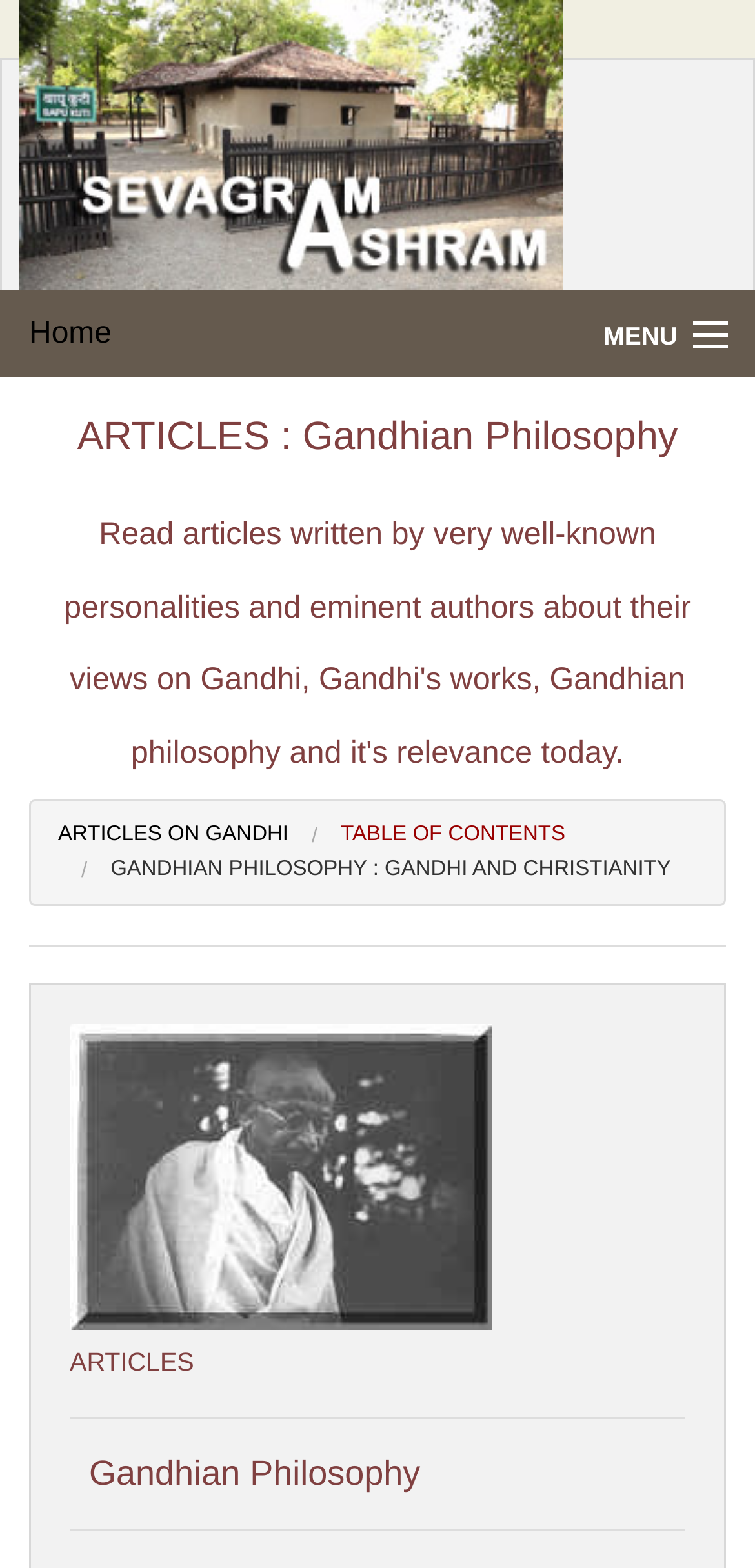Determine the bounding box coordinates of the target area to click to execute the following instruction: "Click the 'Home' link."

[0.349, 0.184, 0.447, 0.204]